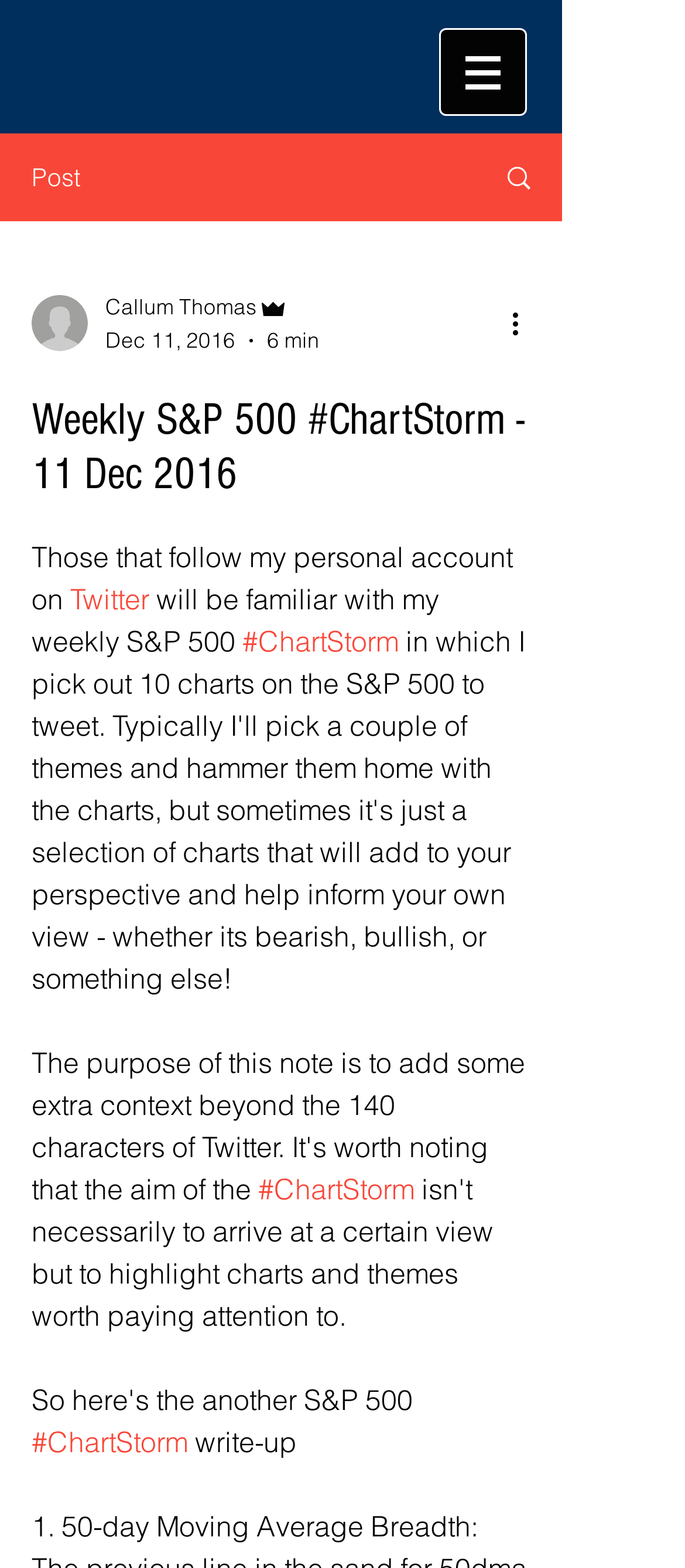Show the bounding box coordinates of the element that should be clicked to complete the task: "Visit the Twitter page".

[0.103, 0.371, 0.218, 0.393]